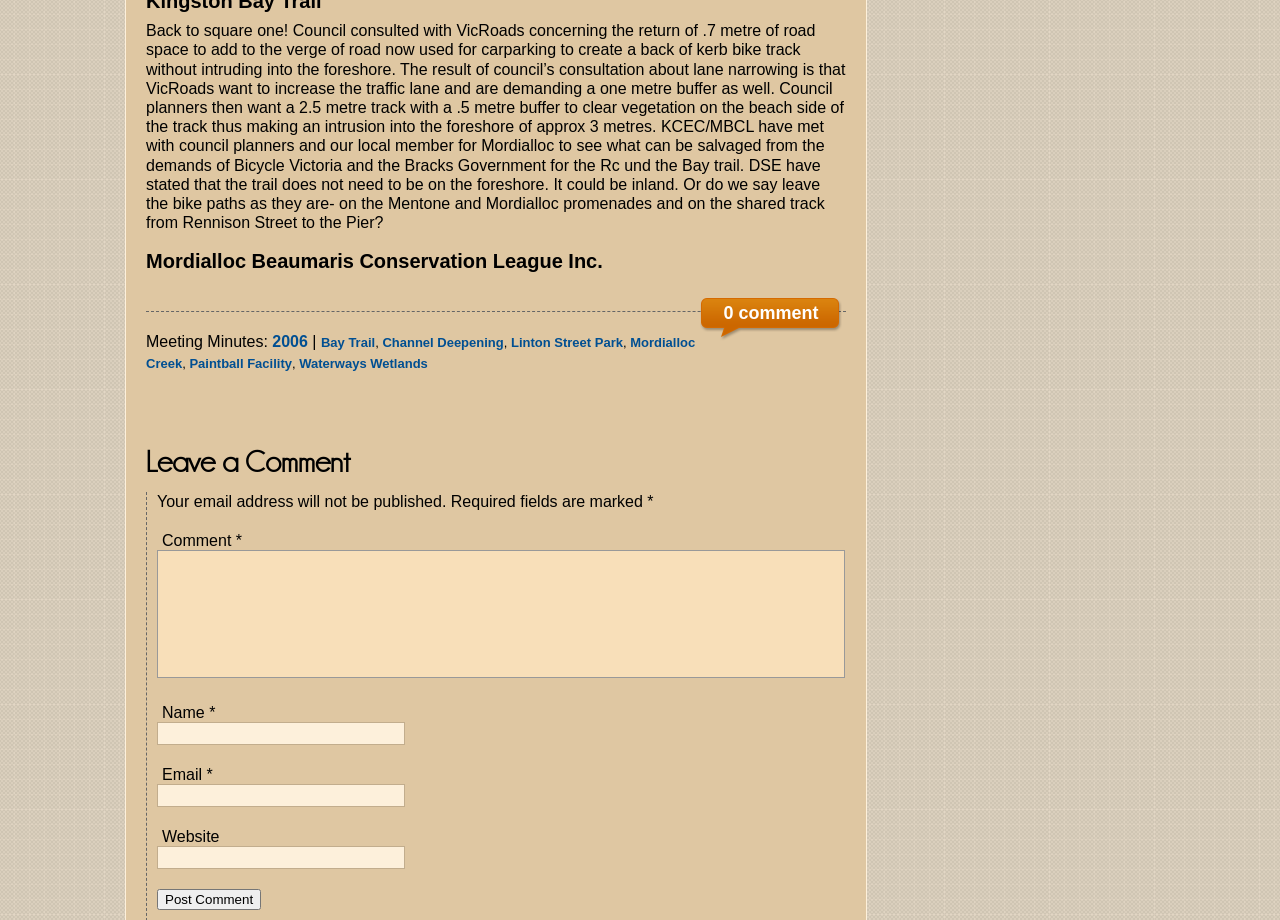Please specify the bounding box coordinates of the area that should be clicked to accomplish the following instruction: "Read the article 'The Ultimate Guide to EDM Parts: Everything You Need to Know'". The coordinates should consist of four float numbers between 0 and 1, i.e., [left, top, right, bottom].

None